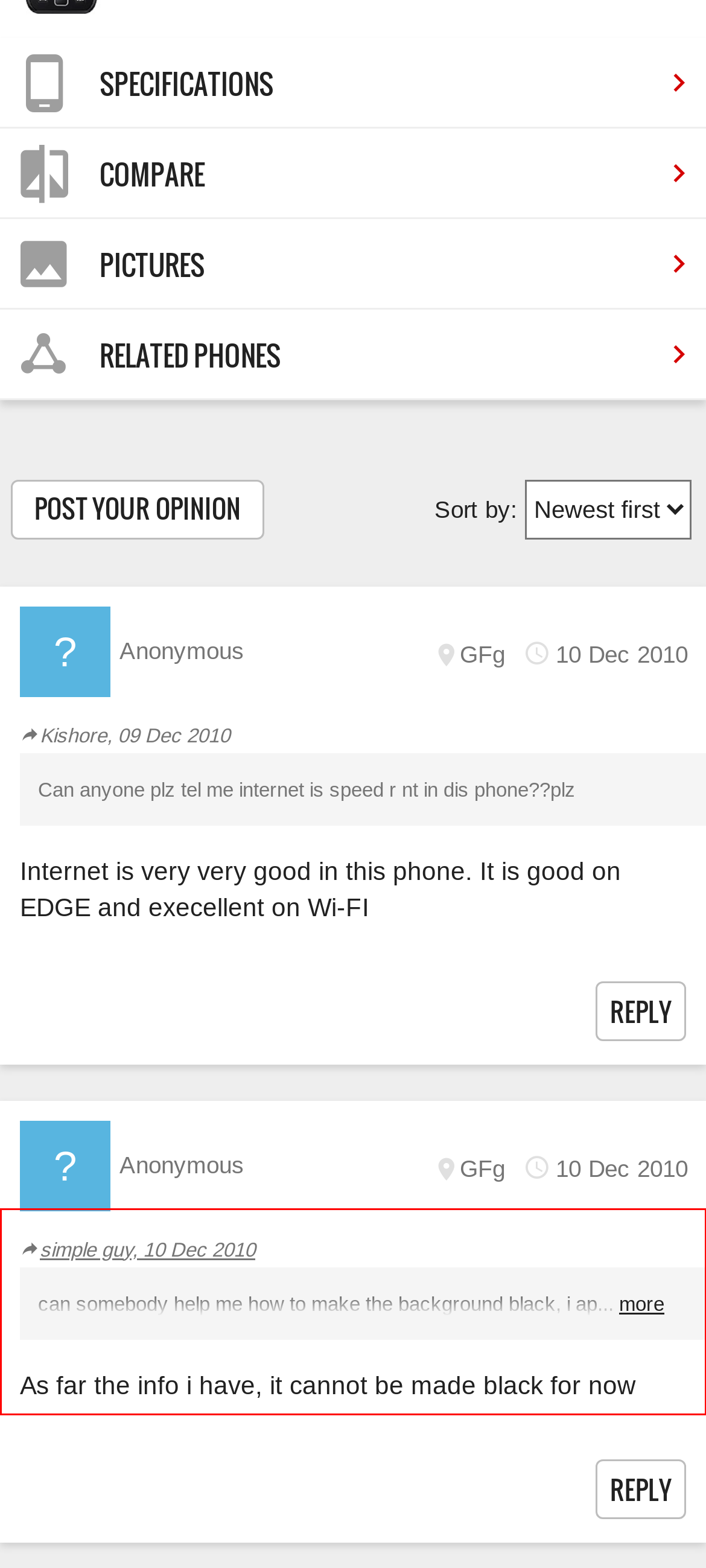Please analyze the provided webpage screenshot and perform OCR to extract the text content from the red rectangle bounding box.

simple guy, 10 Dec 2010 can somebody help me how to make the background black, i ap... more As far the info i have, it cannot be made black for now